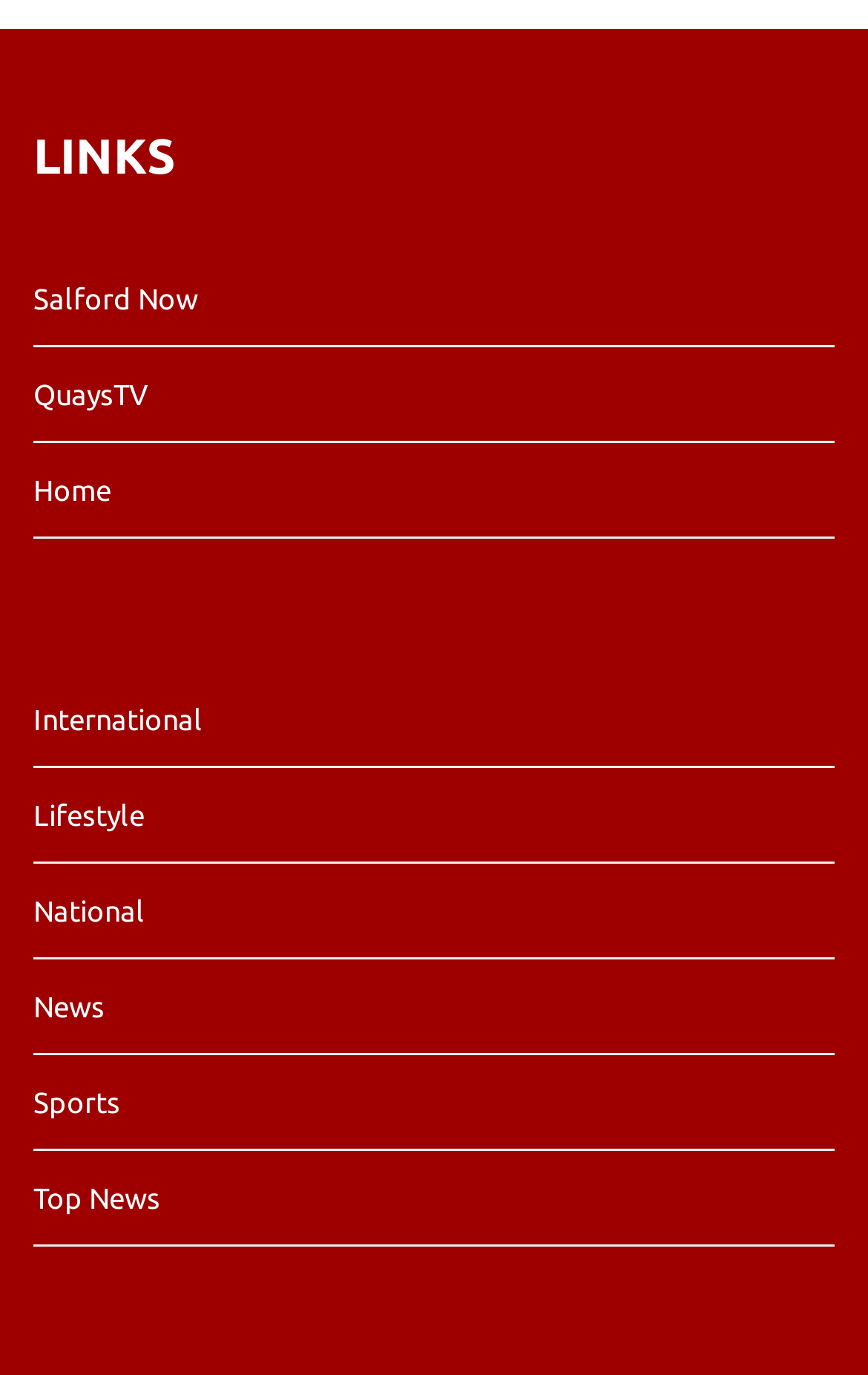Answer the following query concisely with a single word or phrase:
What is the last link in the second section?

Top News